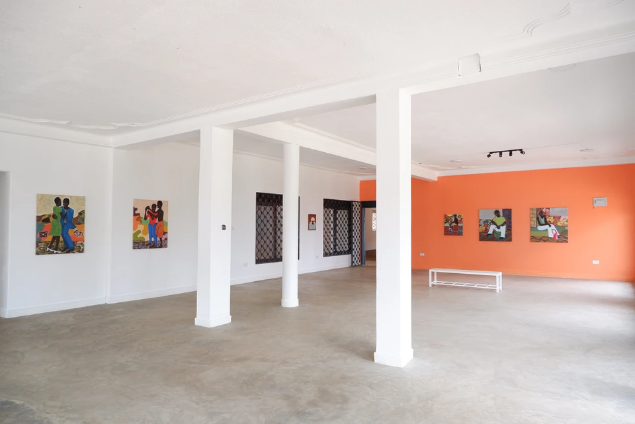Analyze the image and give a detailed response to the question:
What is the color of the wall on the right side of the room?

The caption describes the contrasting bright orange wall on the right side of the room, which adds warmth and energy to the space and emphasizes the connection between art and daily experiences.